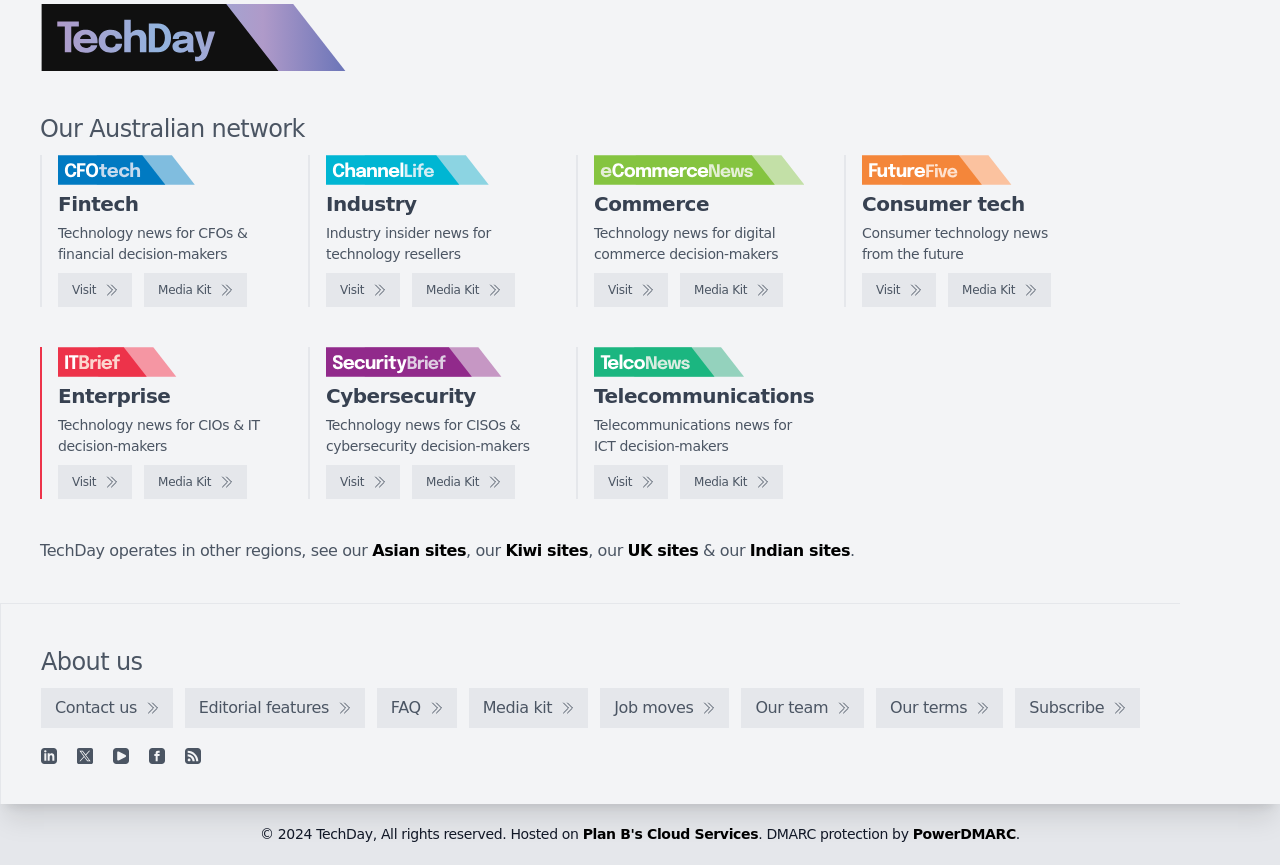Please analyze the image and provide a thorough answer to the question:
What type of information can be found in the 'About us' section?

The 'About us' section is typically used to provide information about a company or organization, such as its mission, history, and team members. Based on the webpage, I can infer that the 'About us' section would contain information about TechDay, its purpose, and its team.